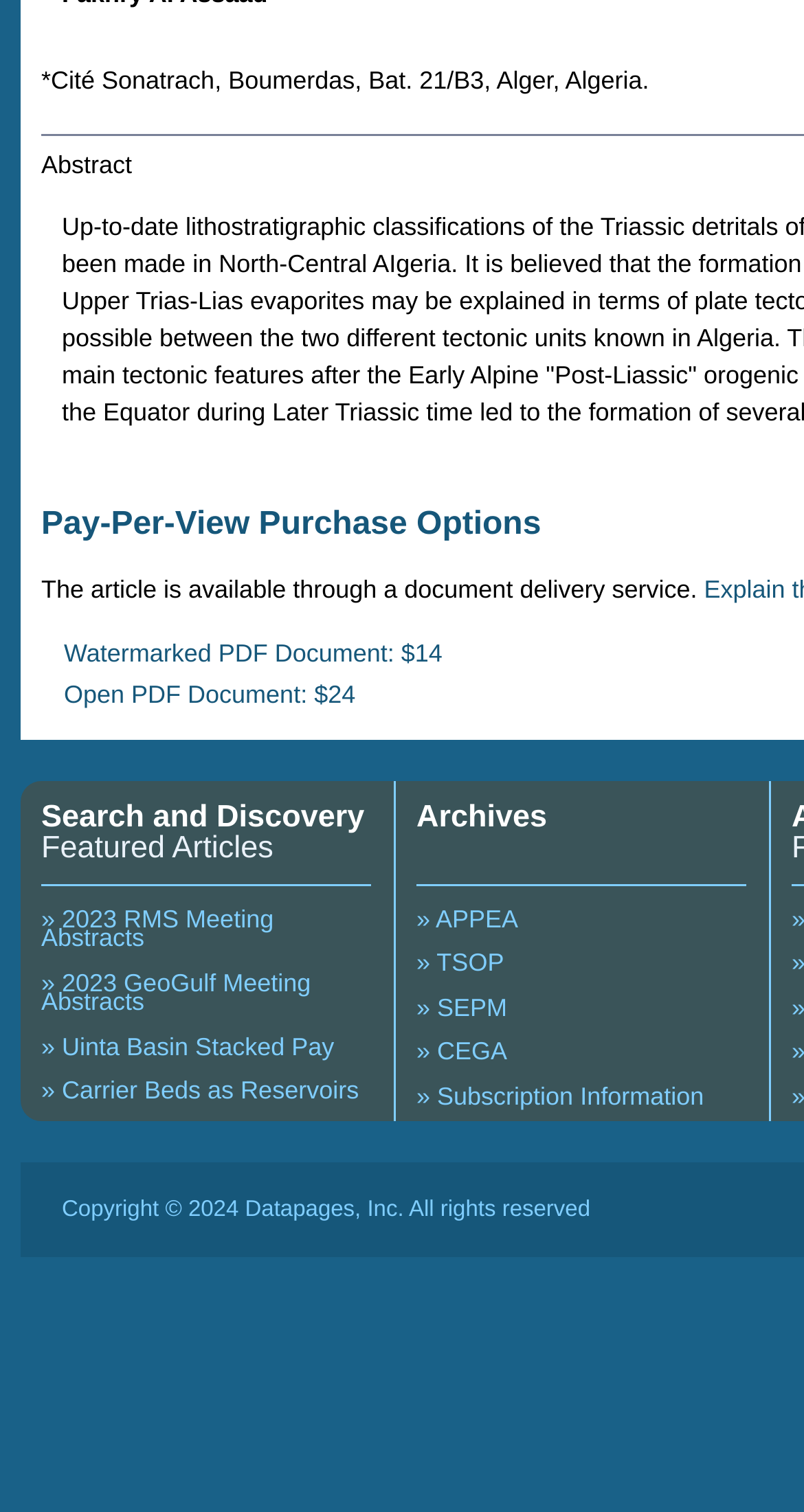Locate the bounding box coordinates of the element you need to click to accomplish the task described by this instruction: "Get watermarked PDF document".

[0.079, 0.422, 0.55, 0.441]